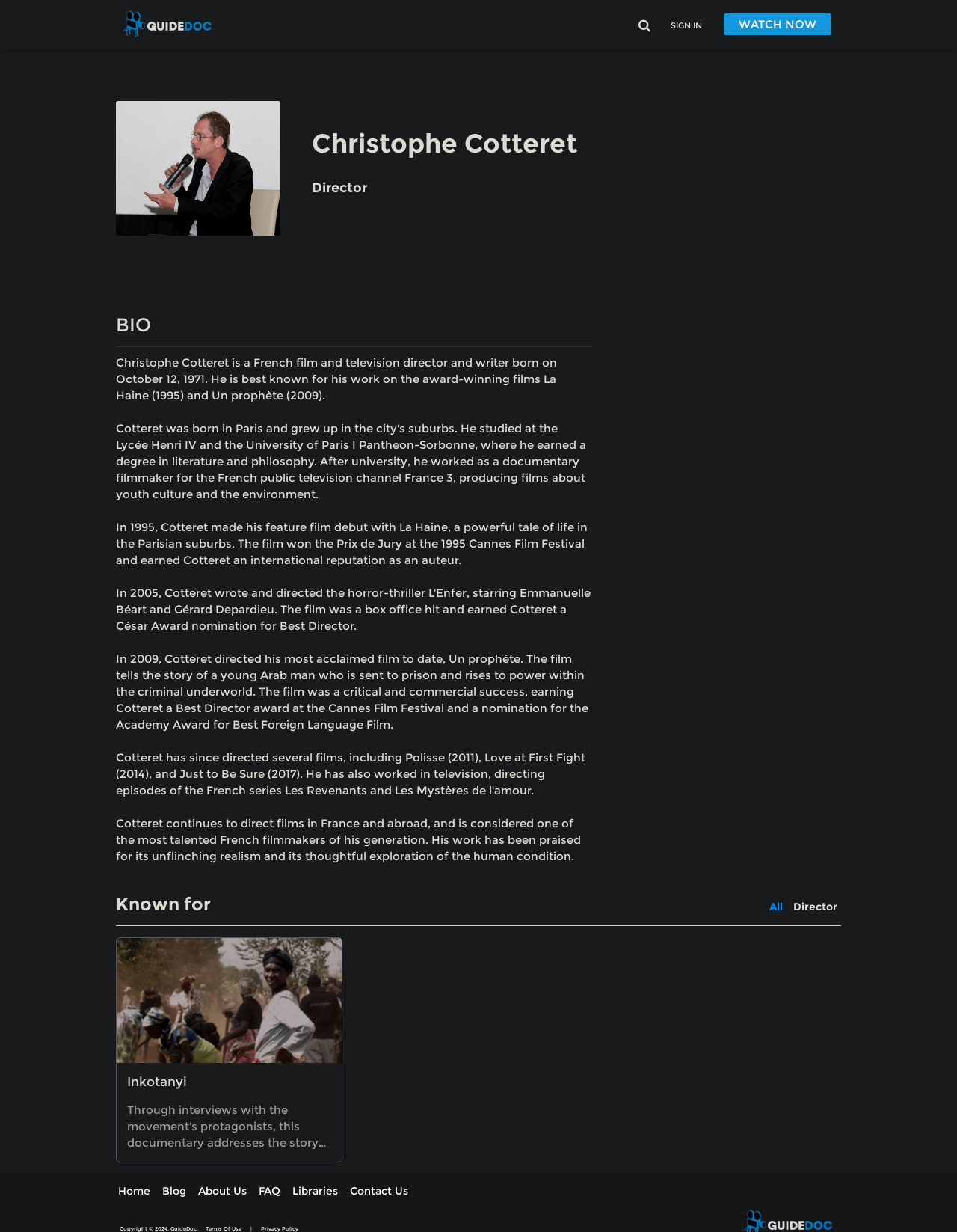Kindly determine the bounding box coordinates of the area that needs to be clicked to fulfill this instruction: "Click the logo".

[0.121, 0.005, 0.23, 0.035]